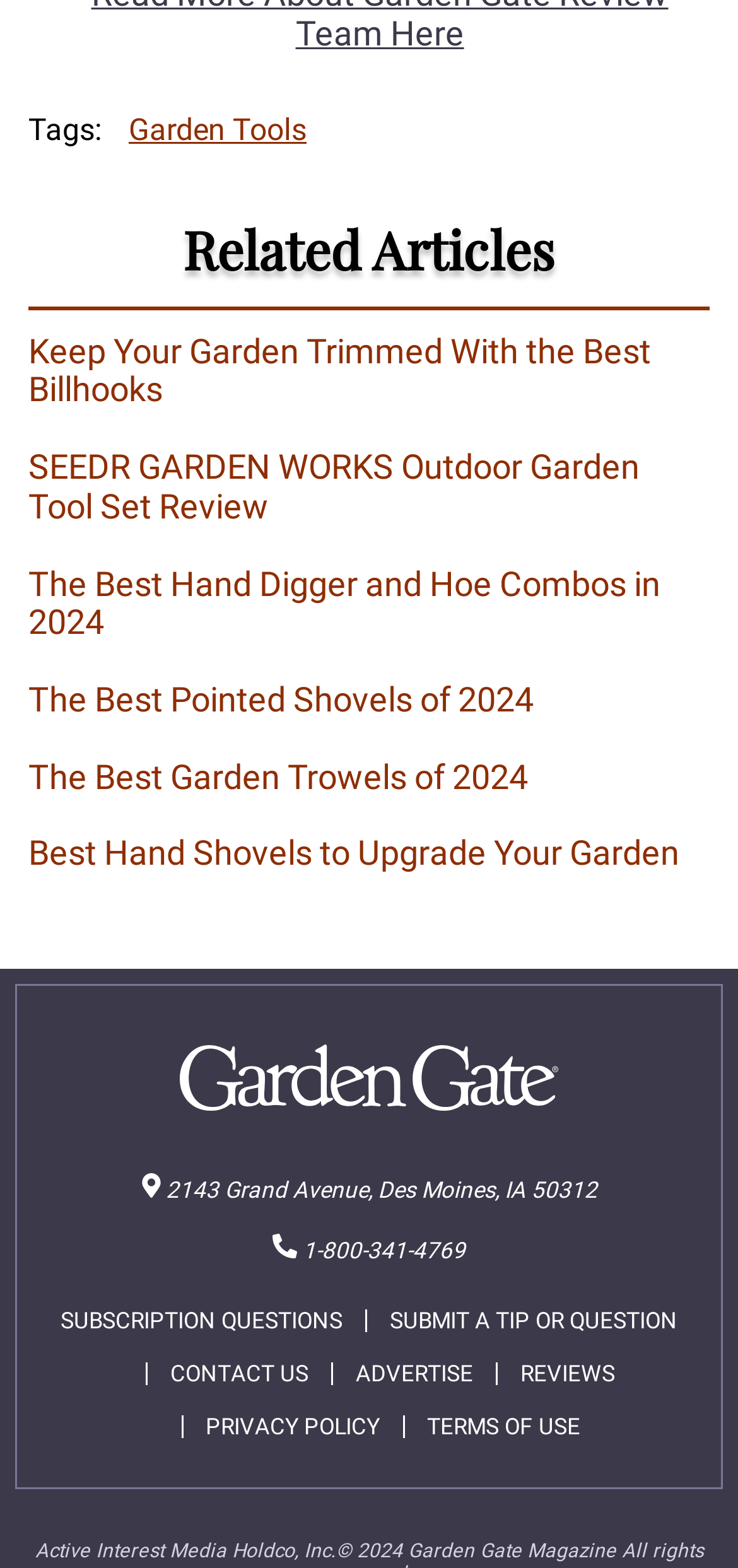Provide a one-word or short-phrase response to the question:
What is the address of the company?

2143 Grand Avenue, Des Moines, IA 50312